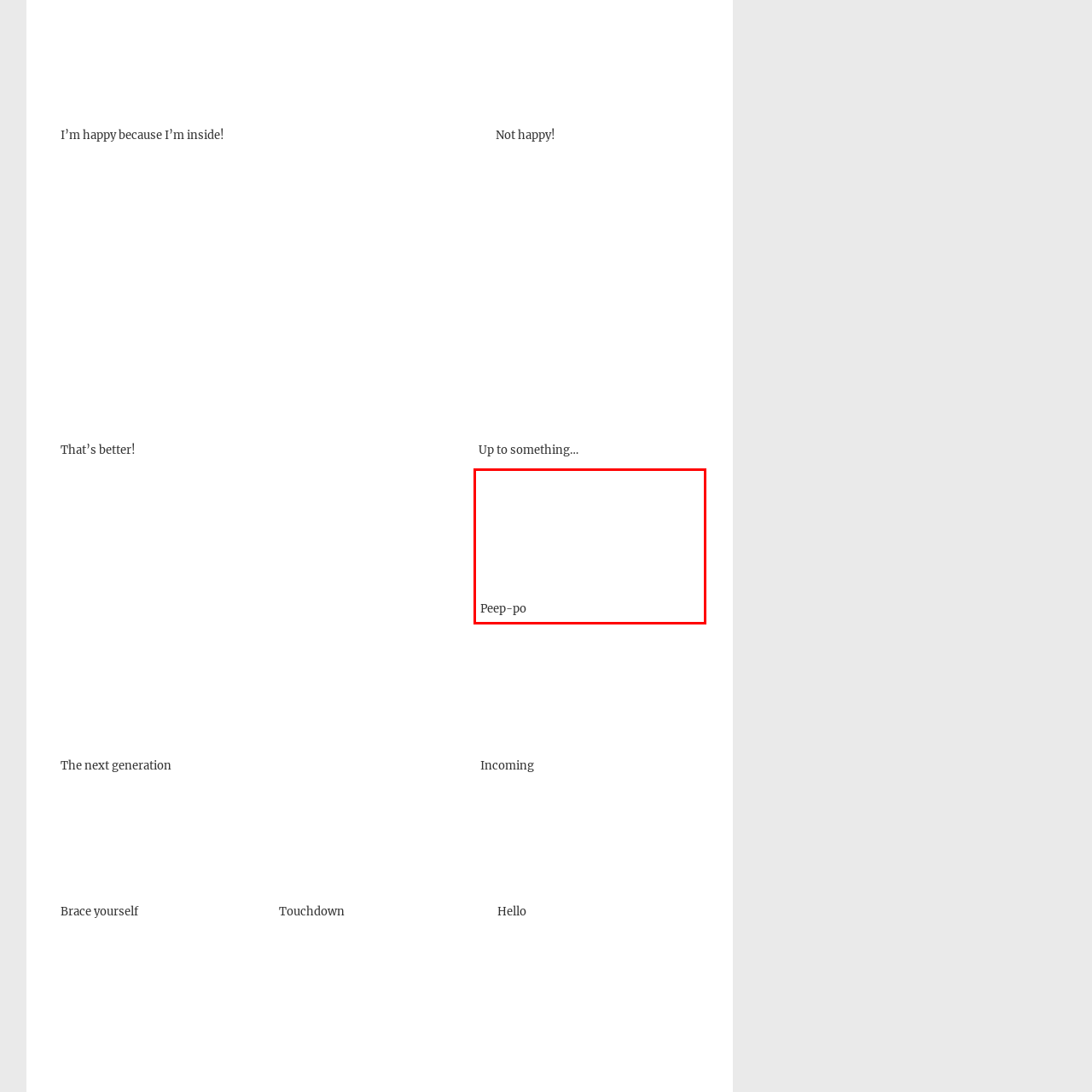Observe the image inside the red bounding box and respond to the question with a single word or phrase:
What is the purpose of the image?

To evoke curiosity